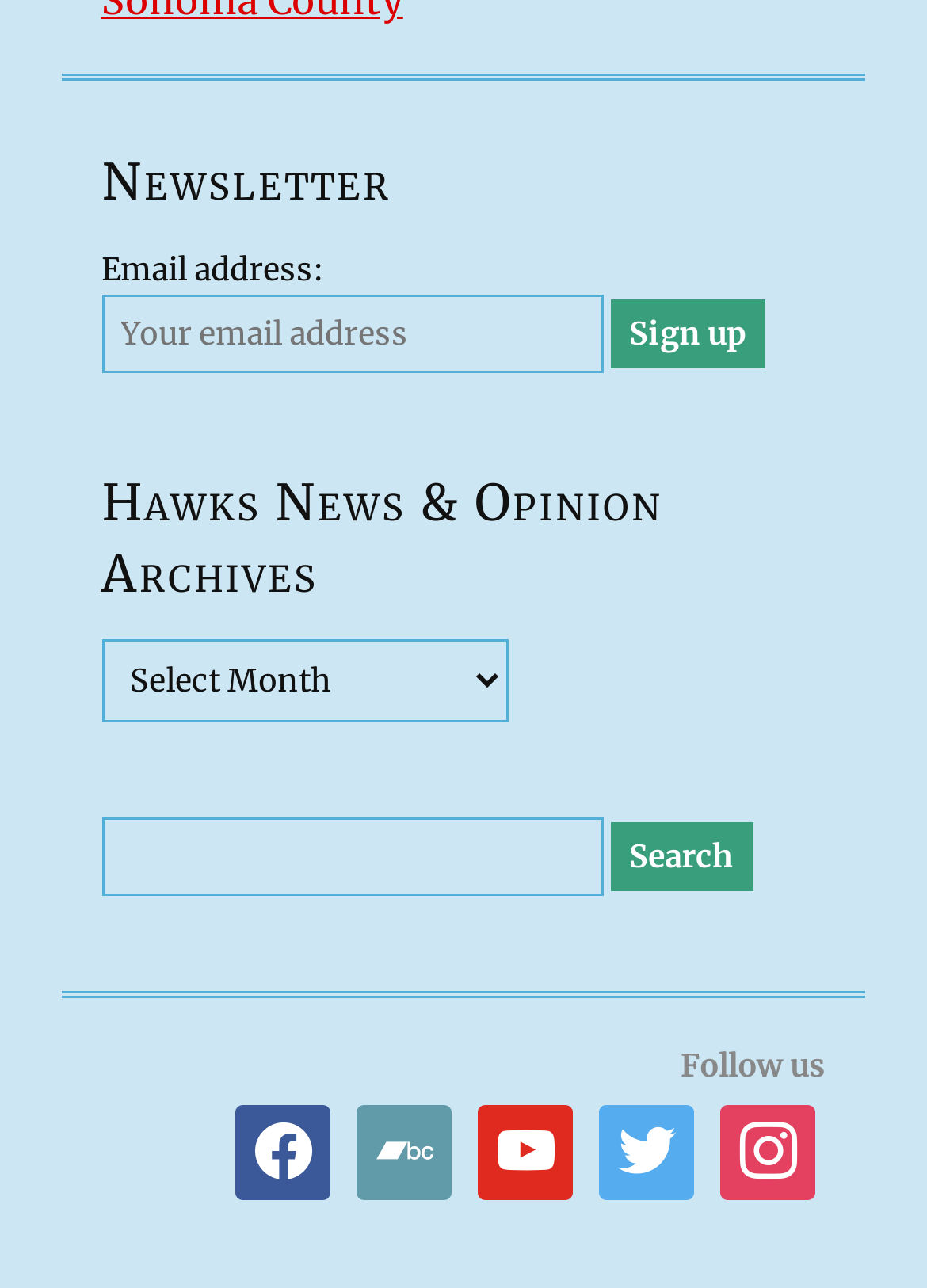Specify the bounding box coordinates of the element's area that should be clicked to execute the given instruction: "Follow us on Facebook". The coordinates should be four float numbers between 0 and 1, i.e., [left, top, right, bottom].

[0.255, 0.878, 0.357, 0.91]